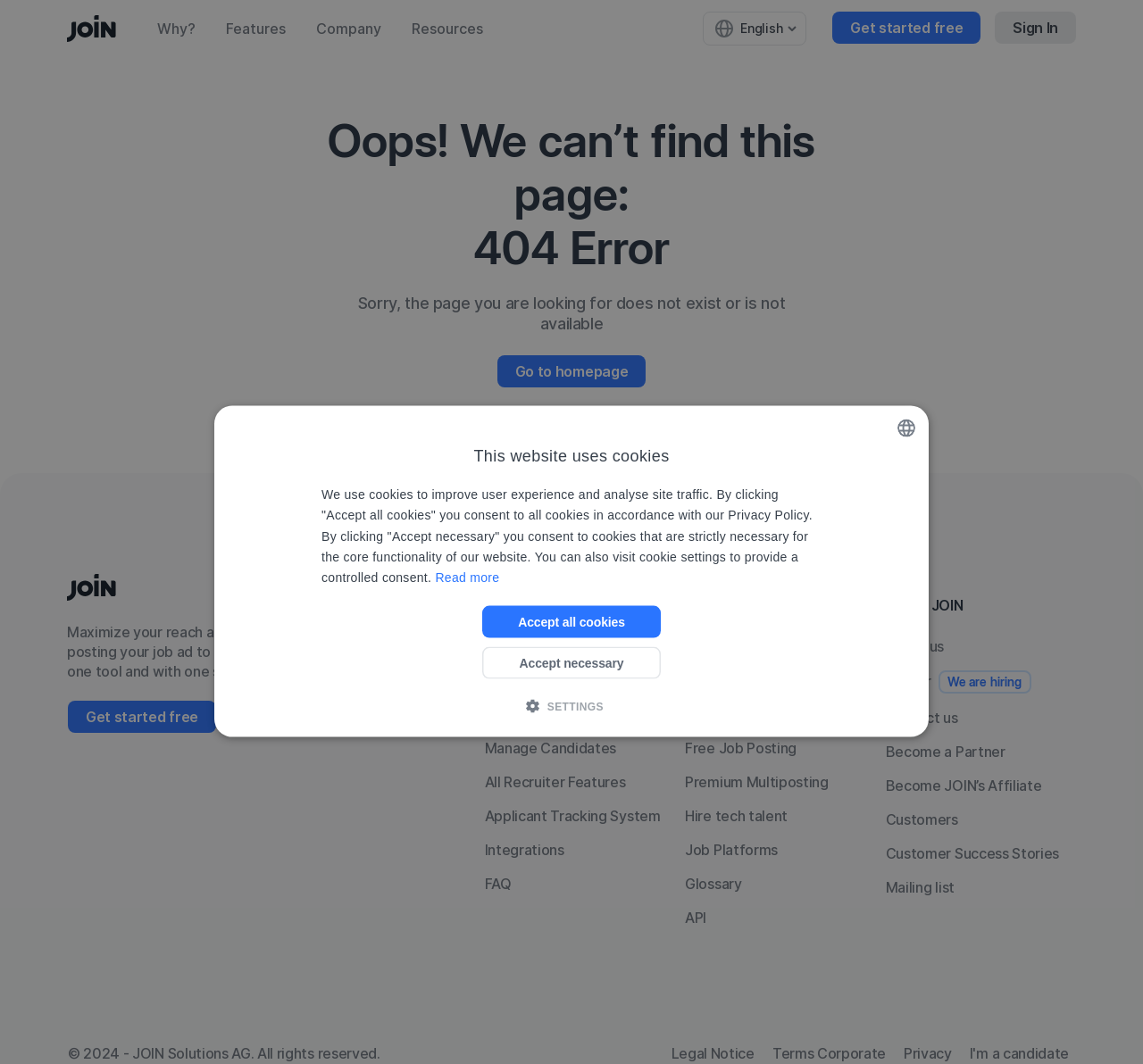Write a detailed summary of the webpage.

This webpage appears to be an error page with a 404 error message. At the top, there is a logo with a link and an image. Below the logo, there are several navigation links, including "Why?", "Features", "Company", and "Resources". 

On the left side of the page, there is a section with a heading "Oops! We can’t find this page: 404 Error" and a paragraph of text apologizing for the error. Below this, there is a link to go to the homepage.

To the right of the error message, there is a section promoting the website's services, with a heading and a paragraph of text describing the benefits of using the website. There are also several links to features, including "Get started free", "Features", and "What's New".

Further down the page, there are several sections with links to various resources, including recruitment guides, HR templates, and a glossary. There are also links to the website's about page, career page, and contact page.

At the bottom of the page, there is a section with links to legal notices, terms, and privacy policies. There is also a link for candidates and a mailing list.

On the right side of the page, there is a section with a language selection dropdown, allowing users to switch between English, German, French, Dutch, and Spanish.

Finally, there is a cookie consent notification at the bottom of the page, with options to accept all cookies, accept necessary cookies, or visit cookie settings to provide a controlled consent.